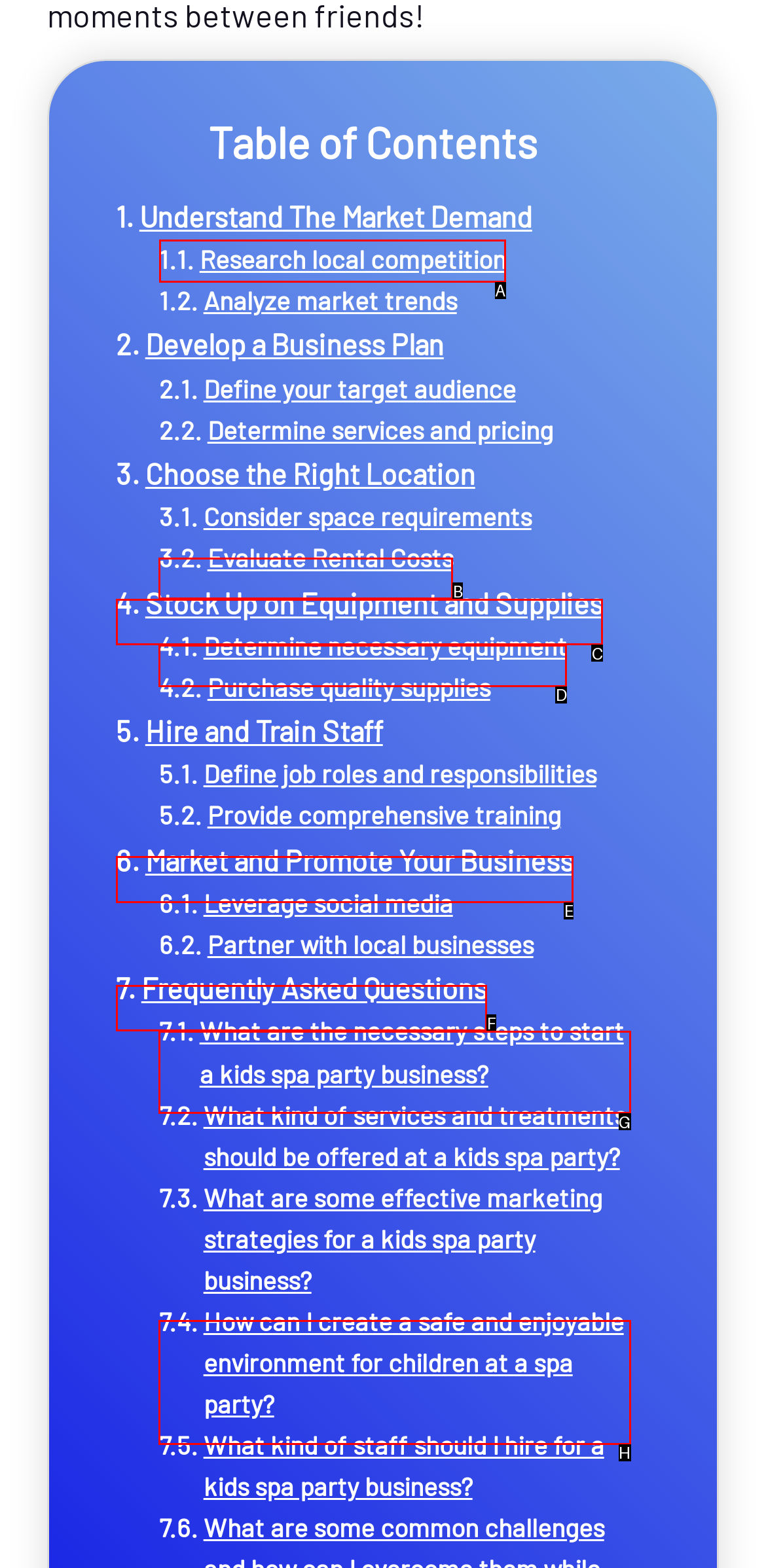From the given options, tell me which letter should be clicked to complete this task: Research local competition
Answer with the letter only.

A